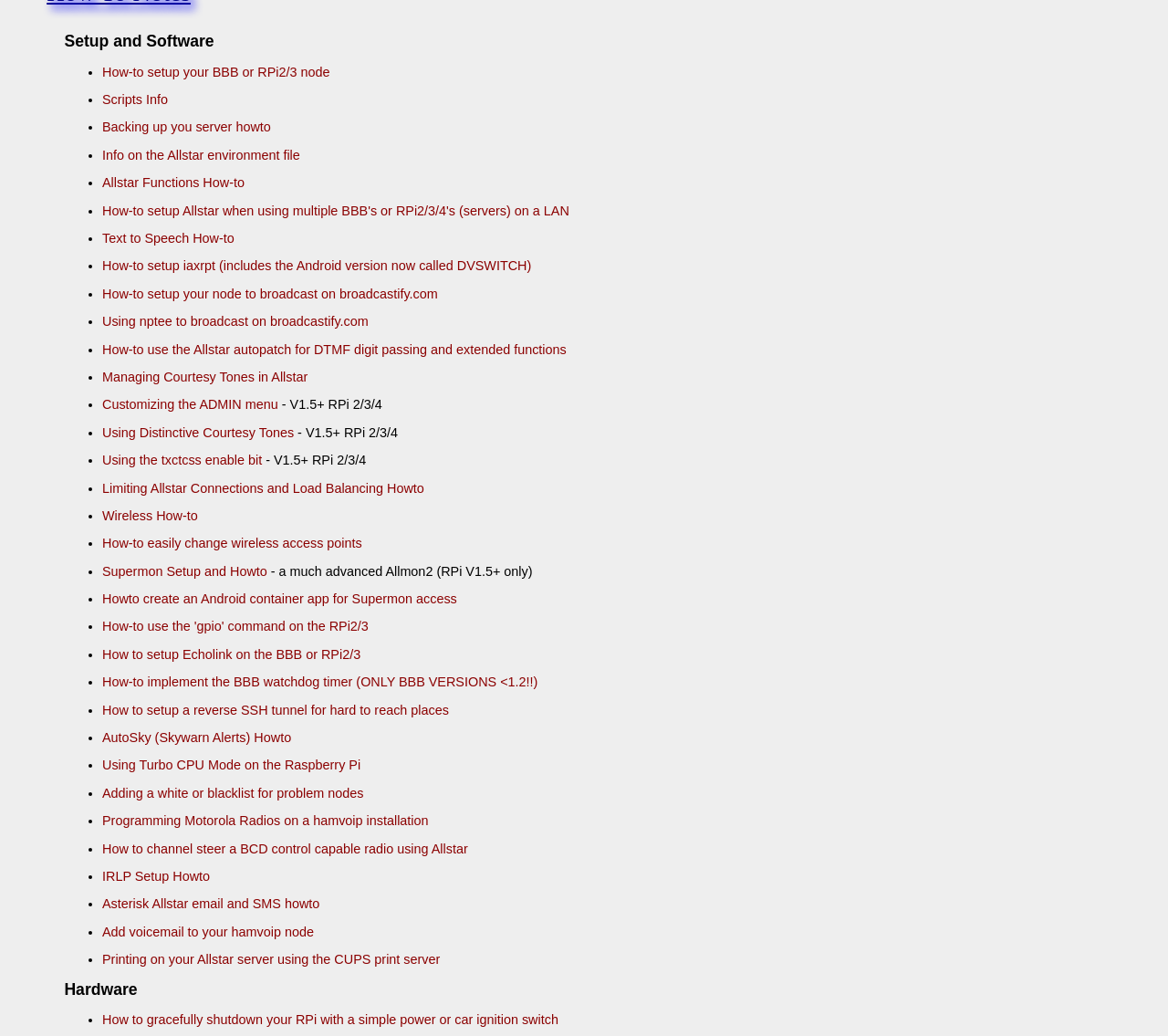Please answer the following question using a single word or phrase: 
Is there a section about hardware on this webpage?

Yes